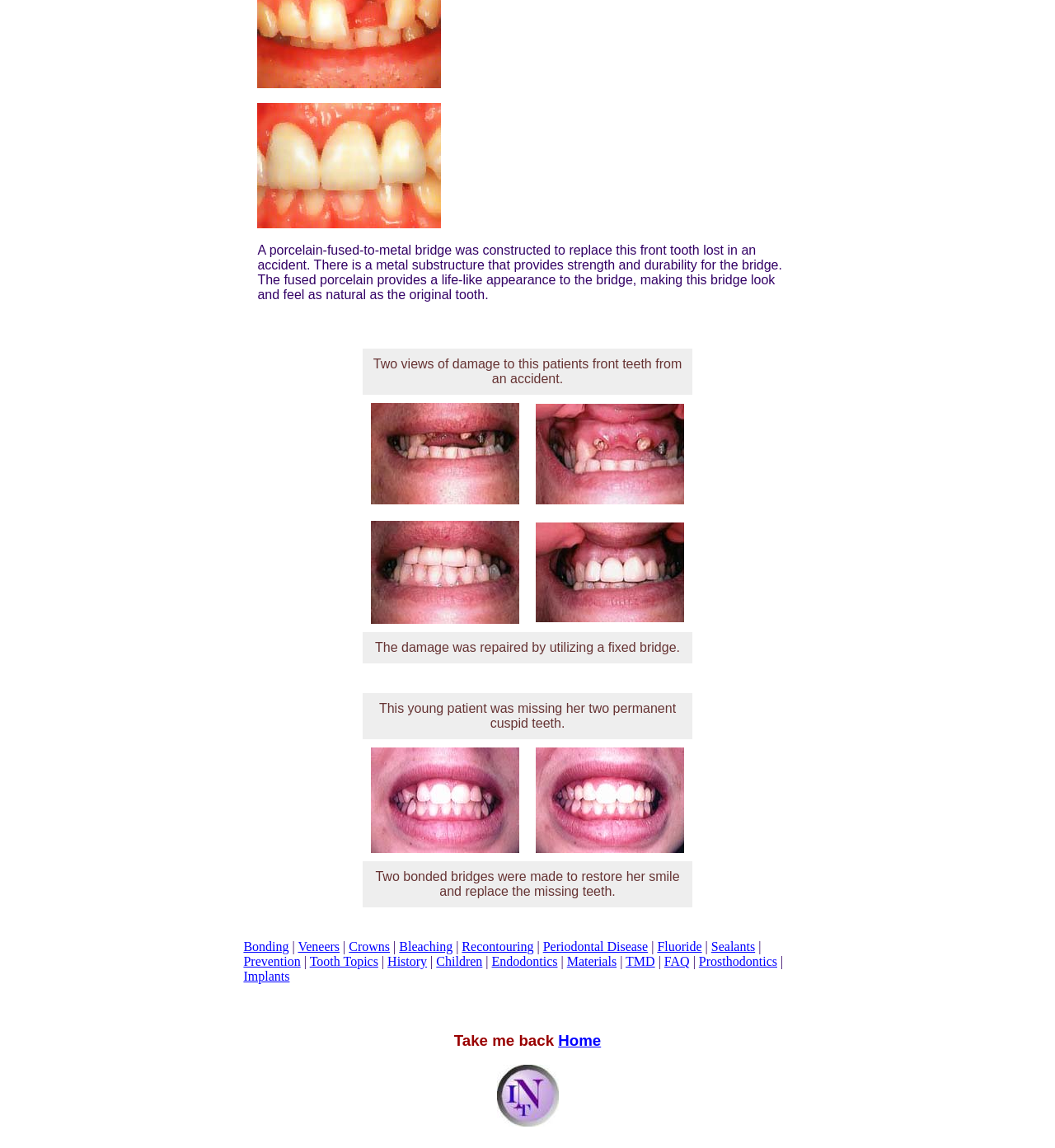Bounding box coordinates are specified in the format (top-left x, top-left y, bottom-right x, bottom-right y). All values are floating point numbers bounded between 0 and 1. Please provide the bounding box coordinate of the region this sentence describes: Tooth Topics

[0.293, 0.831, 0.359, 0.844]